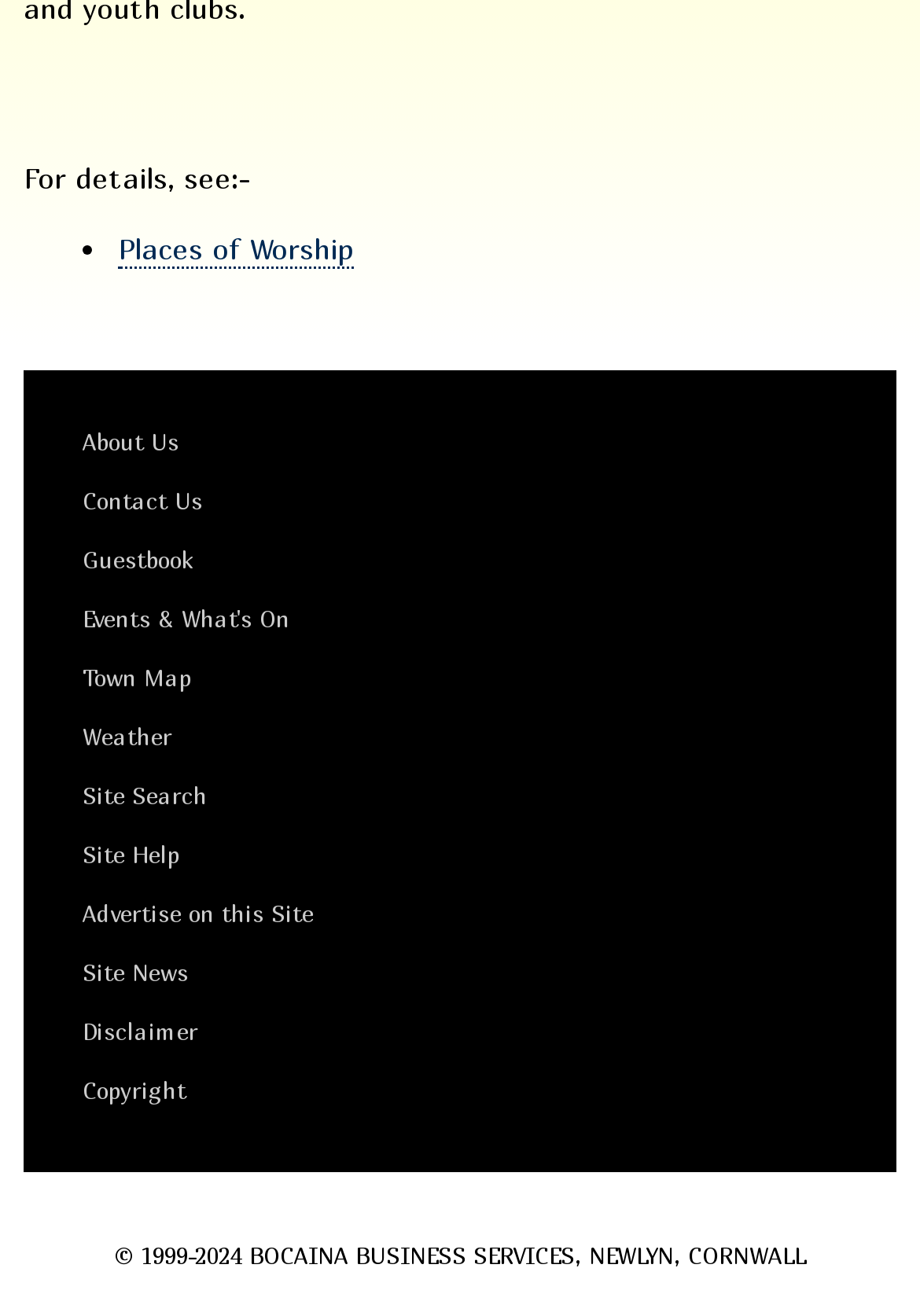Answer the question below with a single word or a brief phrase: 
What is the first link in the list?

About Us